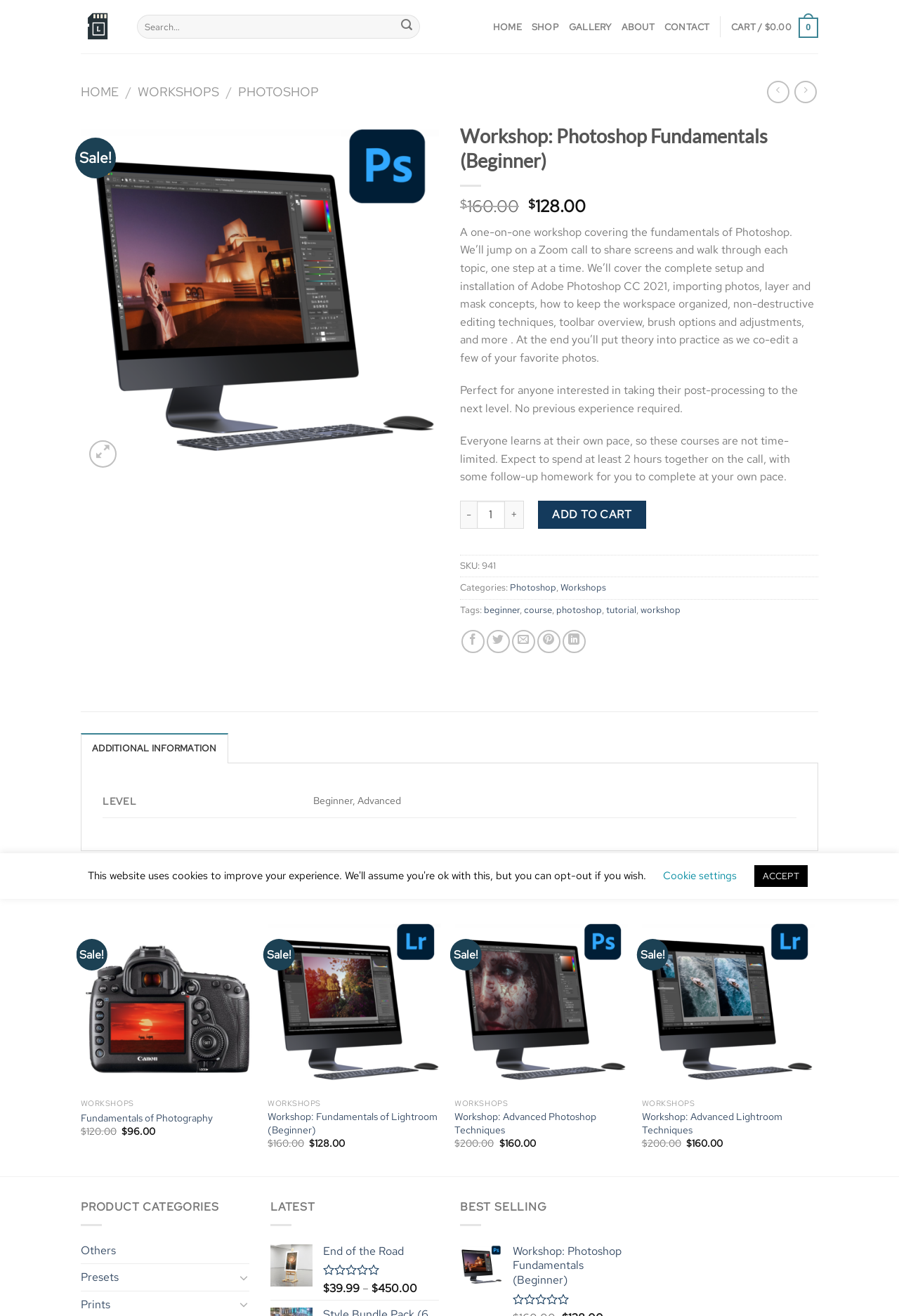Please identify the bounding box coordinates of the area that needs to be clicked to fulfill the following instruction: "View related products."

[0.09, 0.663, 0.91, 0.692]